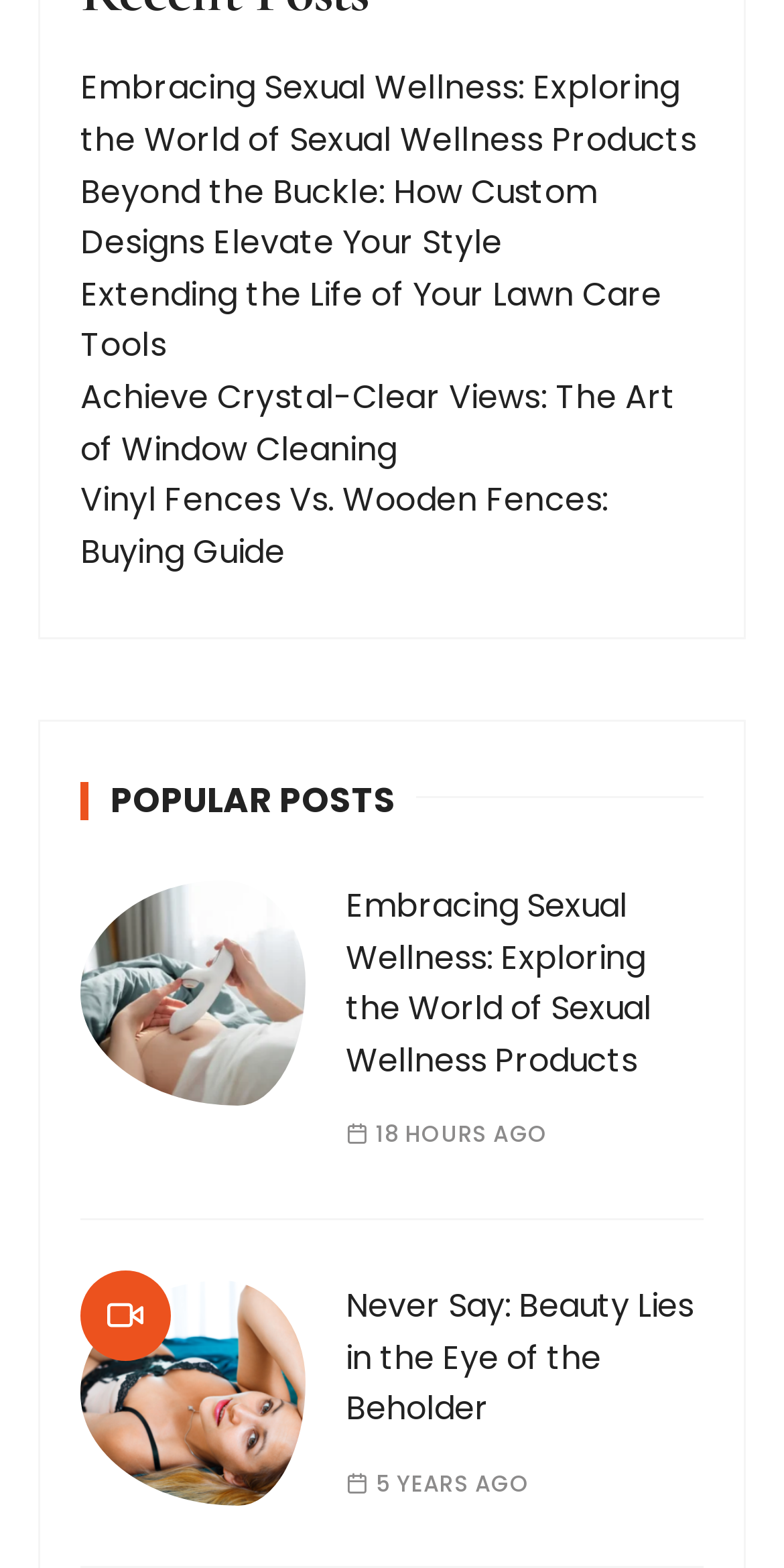How old is the oldest popular post?
Give a single word or phrase as your answer by examining the image.

5 years